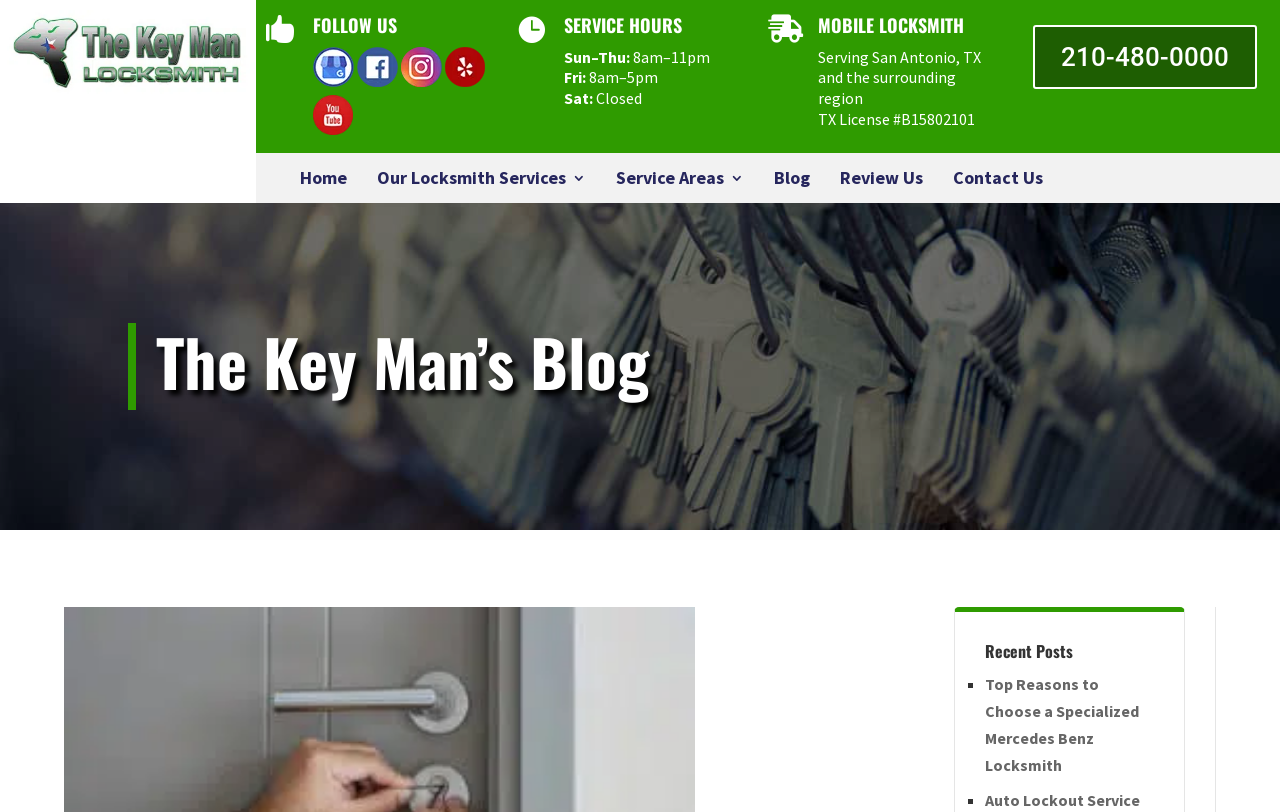Given the element description Our Locksmith Services, specify the bounding box coordinates of the corresponding UI element in the format (top-left x, top-left y, bottom-right x, bottom-right y). All values must be between 0 and 1.

[0.295, 0.211, 0.458, 0.238]